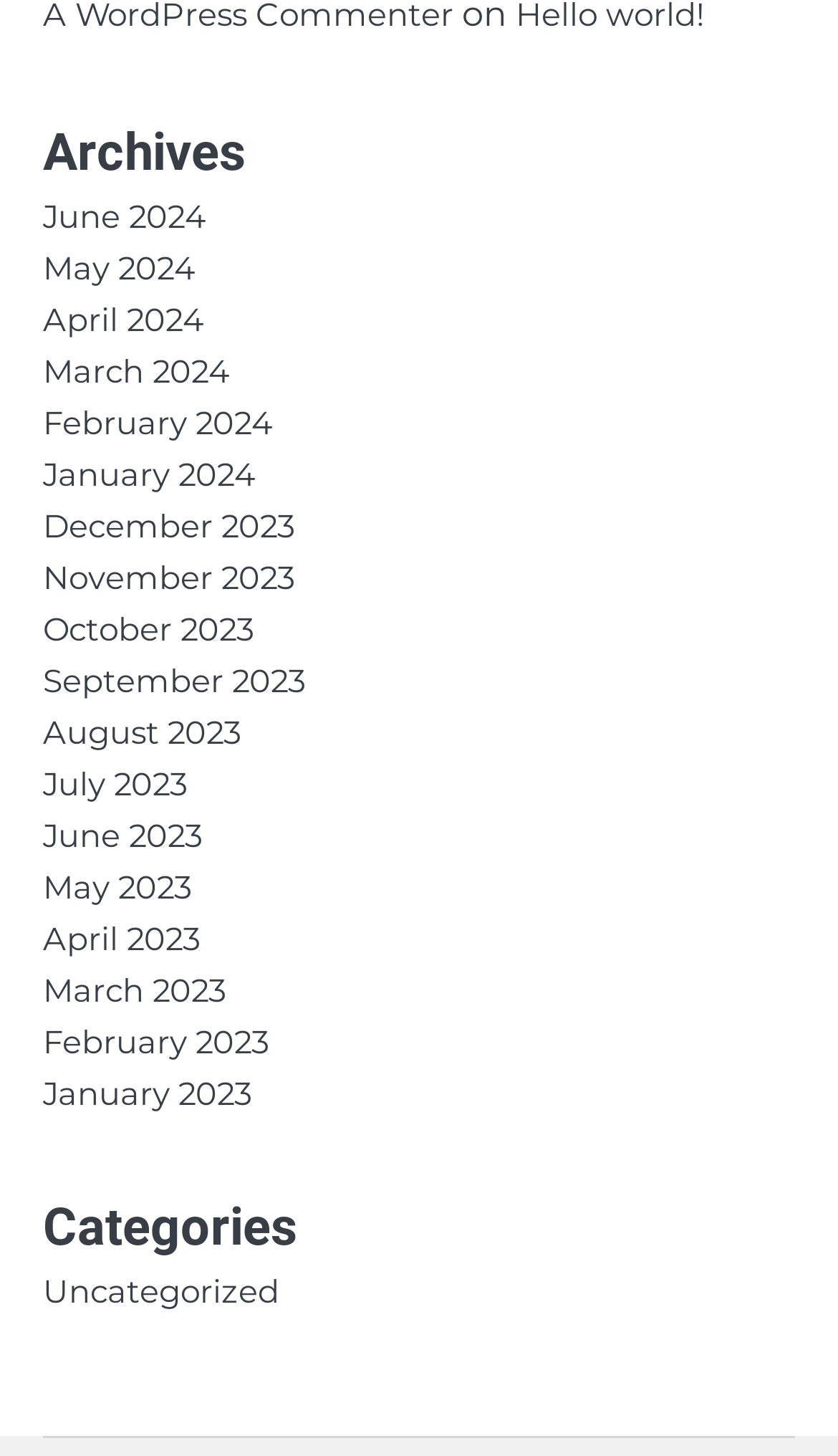Pinpoint the bounding box coordinates of the element that must be clicked to accomplish the following instruction: "browse categories". The coordinates should be in the format of four float numbers between 0 and 1, i.e., [left, top, right, bottom].

[0.051, 0.817, 0.949, 0.87]